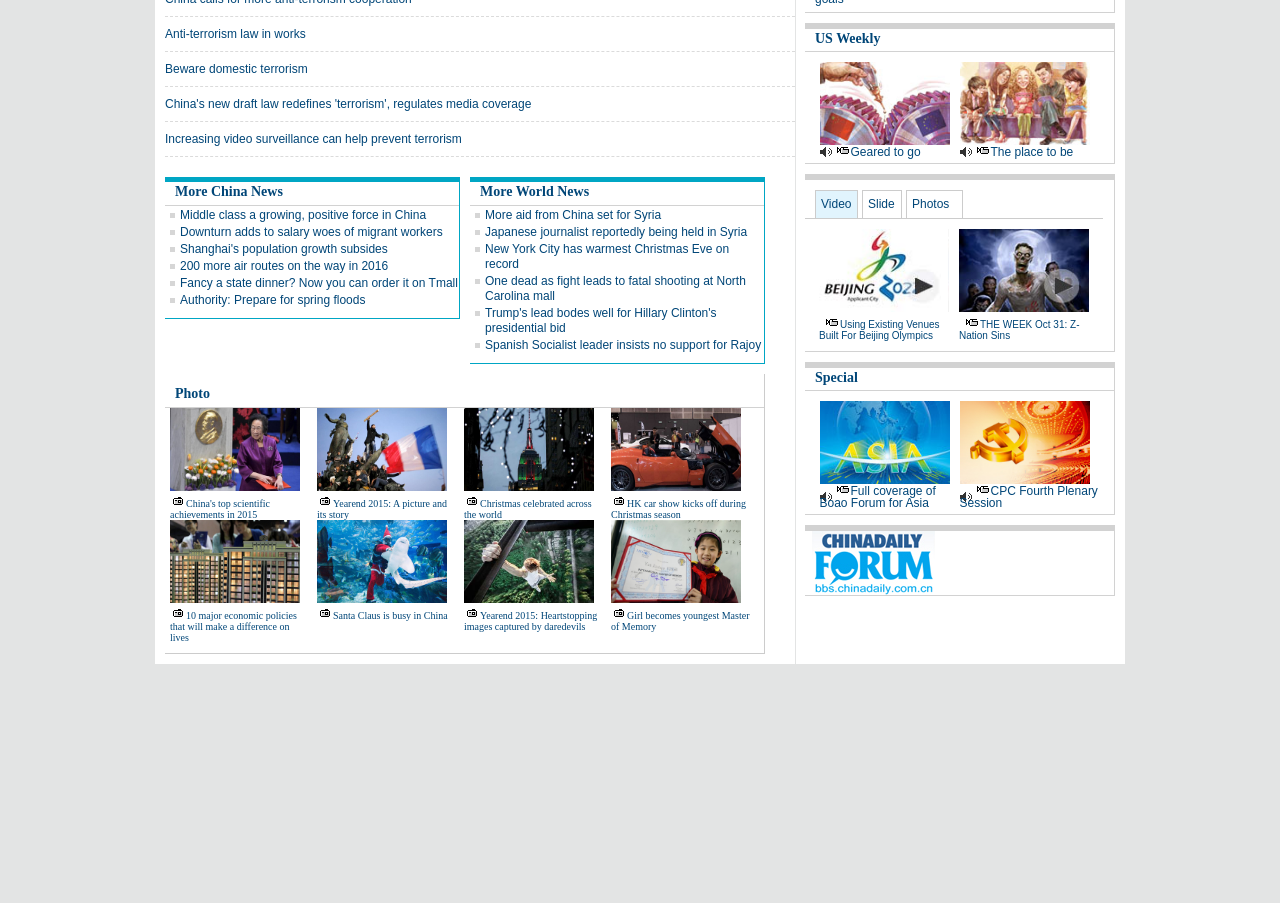Please provide the bounding box coordinates for the element that needs to be clicked to perform the following instruction: "Click on 'Anti-terrorism law in works'". The coordinates should be given as four float numbers between 0 and 1, i.e., [left, top, right, bottom].

[0.129, 0.03, 0.239, 0.045]